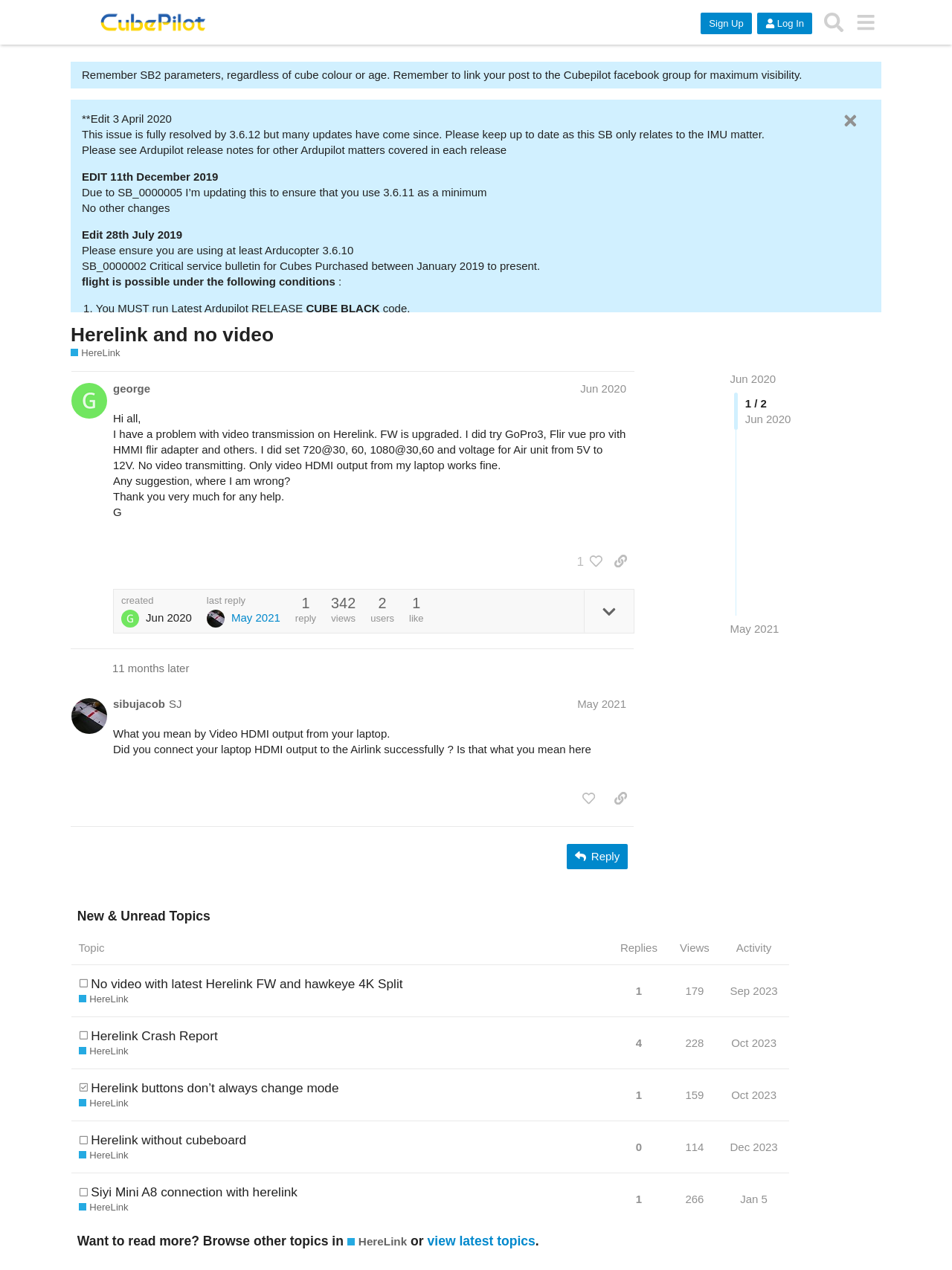Pinpoint the bounding box coordinates of the clickable element to carry out the following instruction: "Click the 'CUBE_BLACK.param' link."

[0.101, 0.274, 0.229, 0.284]